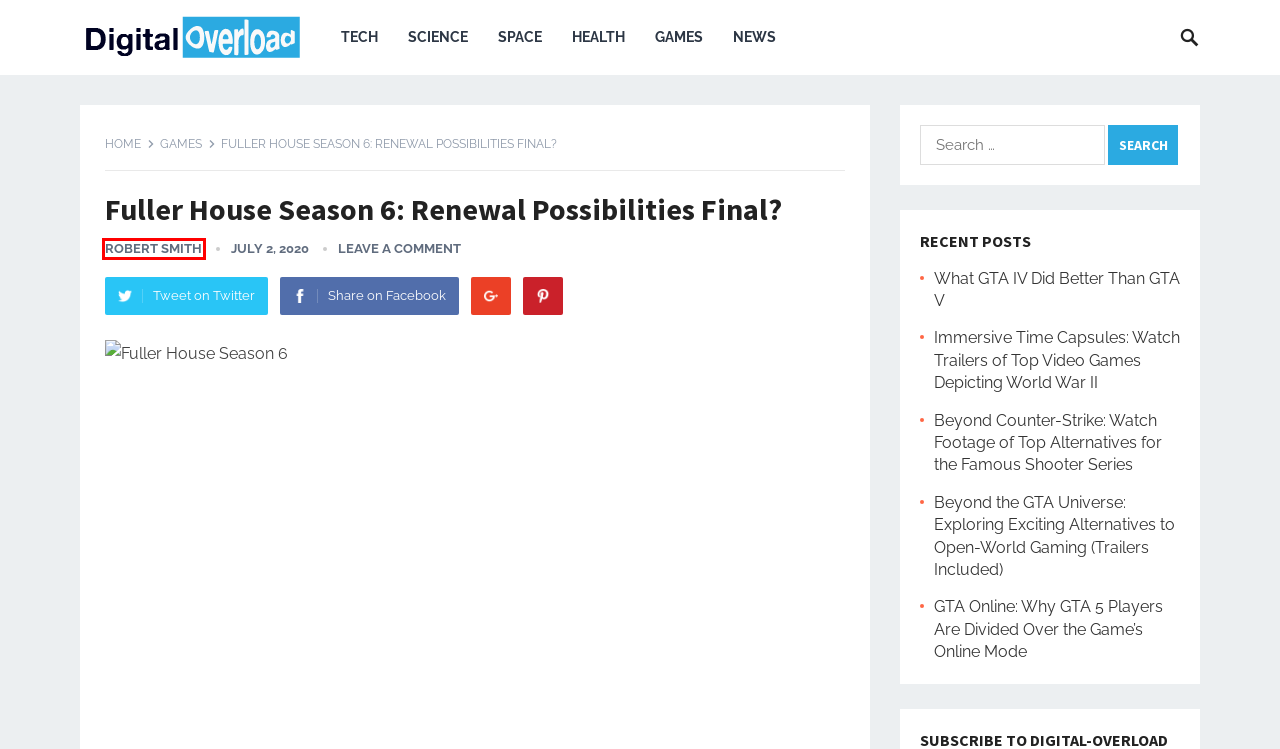Examine the screenshot of the webpage, which includes a red bounding box around an element. Choose the best matching webpage description for the page that will be displayed after clicking the element inside the red bounding box. Here are the candidates:
A. Immersive Time Capsules: Watch Trailers of Top Video Games Depicting World War II - Digital Overload
B. GTA Online: Why GTA 5 Players Are Divided Over the Game's Online Mode - Digital Overload
C. Digital Overload - We Know Tech
D. Robert Smith, Author at Digital Overload
E. Science Archives - Digital Overload
F. News Archives - Digital Overload
G. What GTA IV Did Better Than GTA V - Digital Overload
H. Games Archives - Digital Overload

D